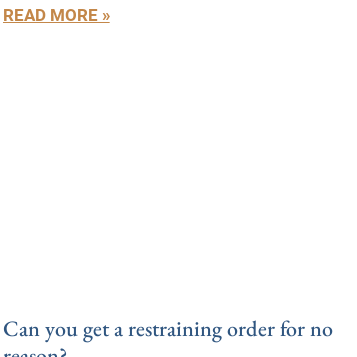Offer a detailed narrative of what is shown in the image.

The image features a woman holding a paper clearly labeled with the phrase "Restraining order for no reason." This visually impactful moment underscores the question posed by the article's heading: "Can you get a restraining order for no reason?" The surrounding text emphasizes that, legally, one cannot obtain a restraining order without valid justification, often requiring proof of threats or harassment. This image encapsulates the complexities and misconceptions surrounding restraining orders, which is further explored in the article, inviting readers to understand the legal thresholds needed to pursue such actions.